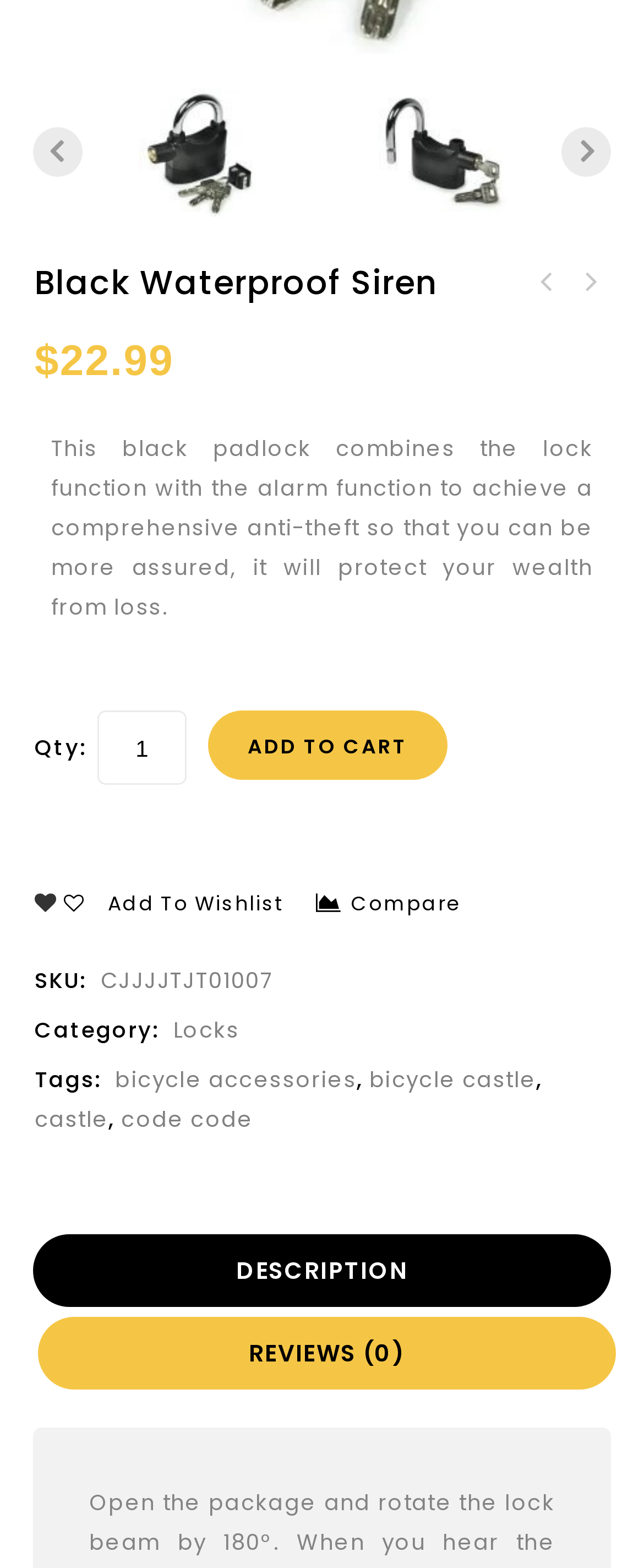Identify the bounding box coordinates of the element to click to follow this instruction: 'Add to wishlist'. Ensure the coordinates are four float values between 0 and 1, provided as [left, top, right, bottom].

[0.054, 0.564, 0.439, 0.589]